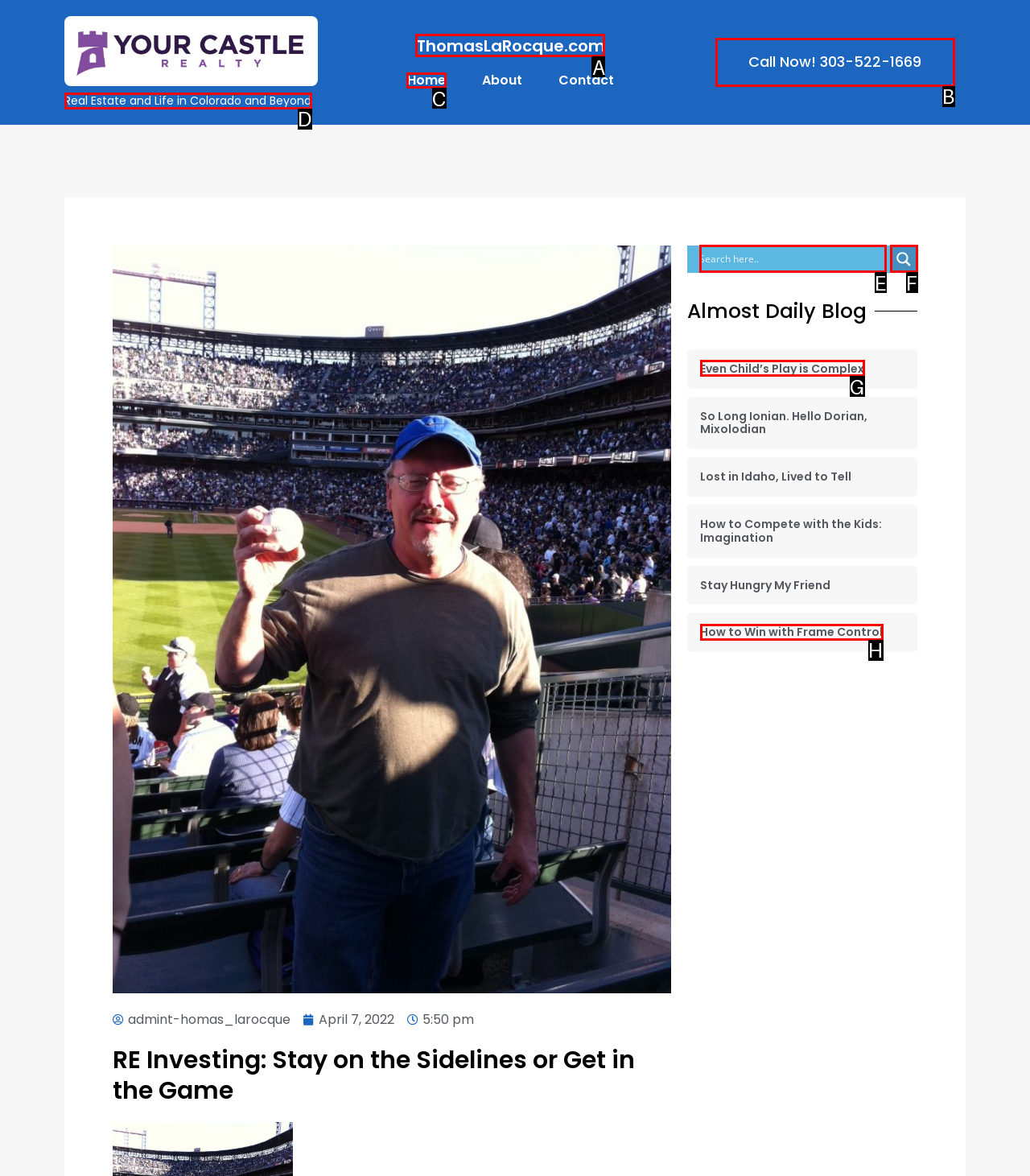Identify the correct choice to execute this task: Click on the 'Home' link
Respond with the letter corresponding to the right option from the available choices.

C